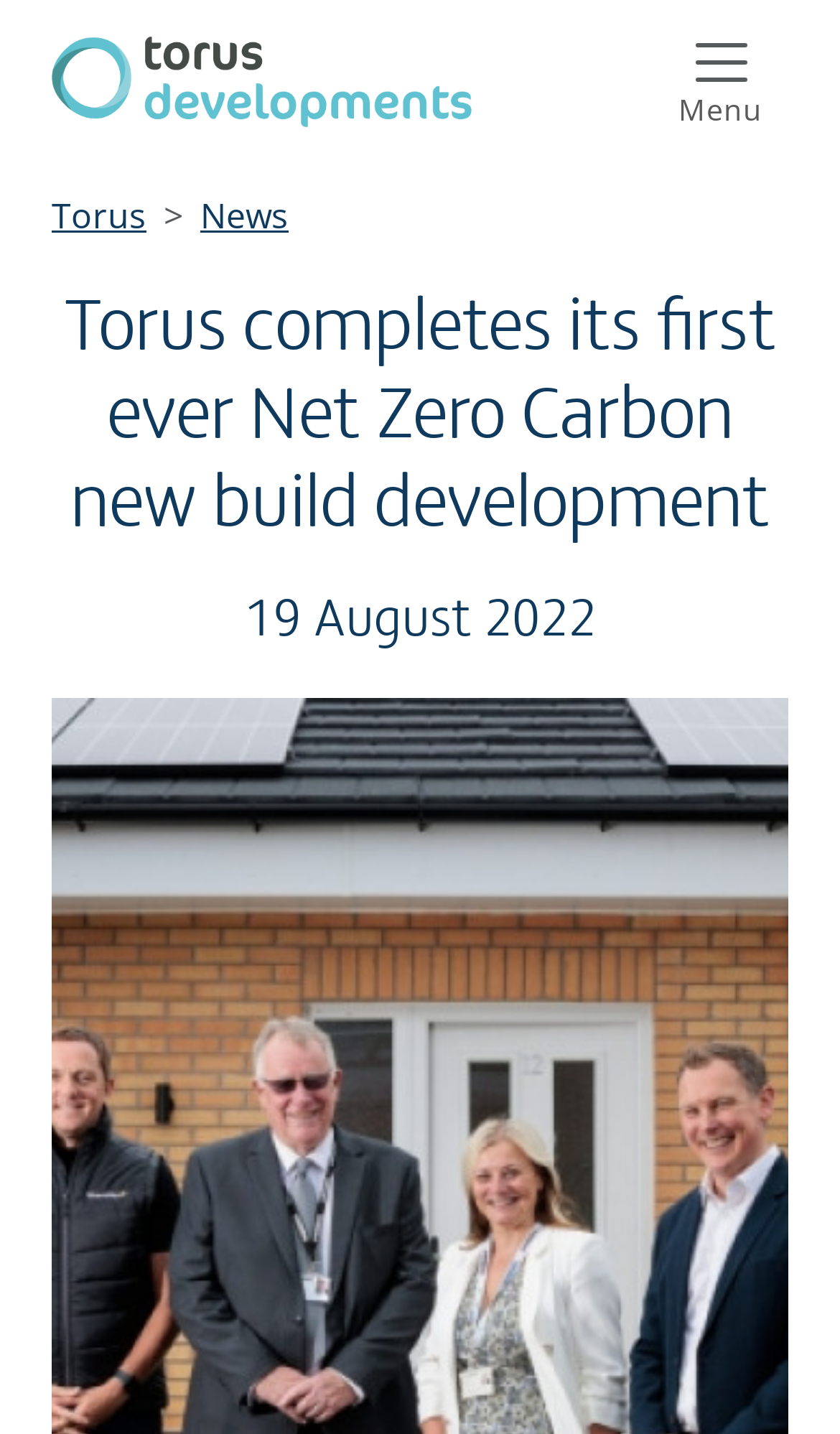What is the type of navigation element below the logo?
Please utilize the information in the image to give a detailed response to the question.

The navigation element below the logo is a breadcrumb navigation, which provides a hierarchical navigation of the webpage.